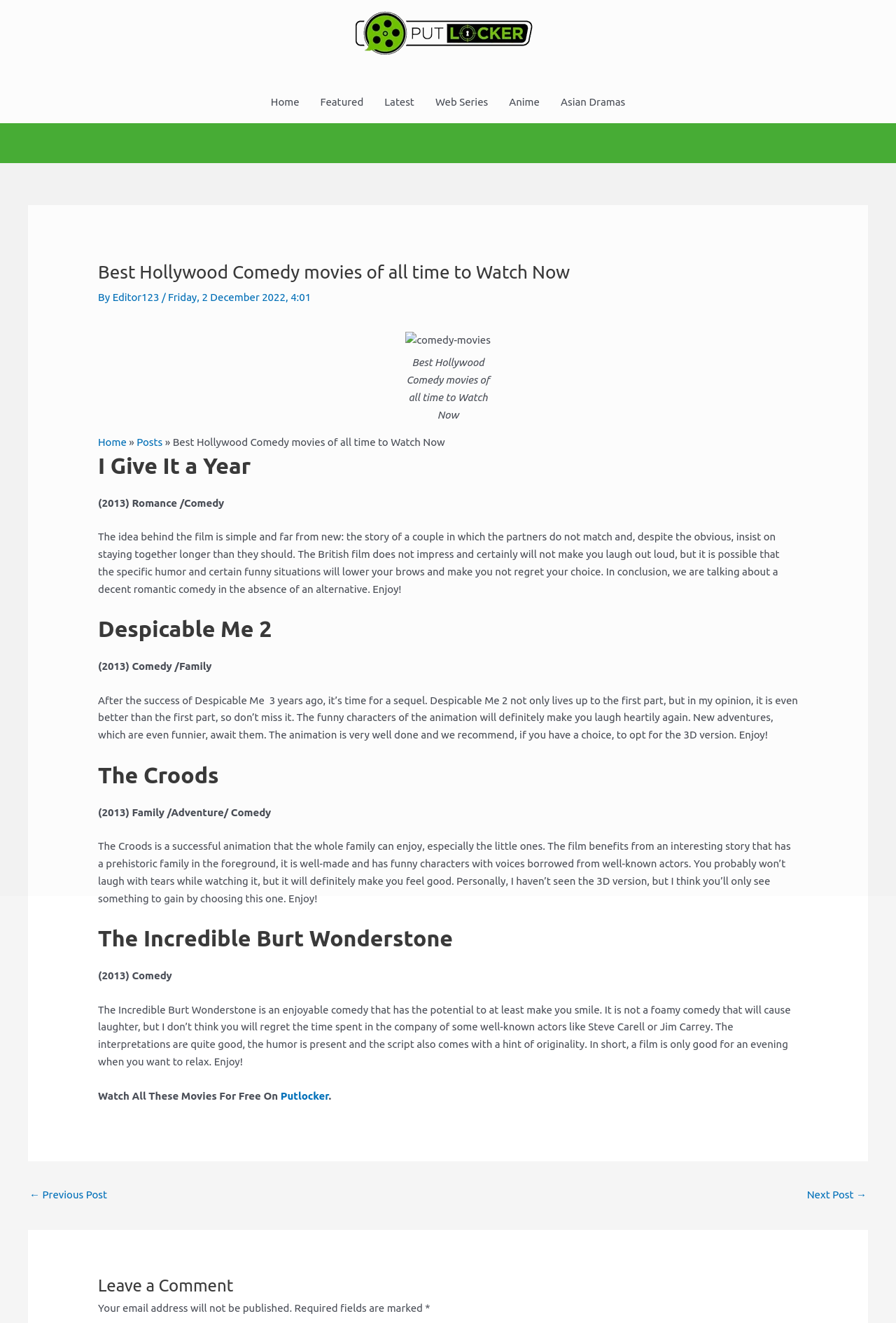Determine the bounding box of the UI element mentioned here: "Next Post →". The coordinates must be in the format [left, top, right, bottom] with values ranging from 0 to 1.

[0.901, 0.894, 0.967, 0.913]